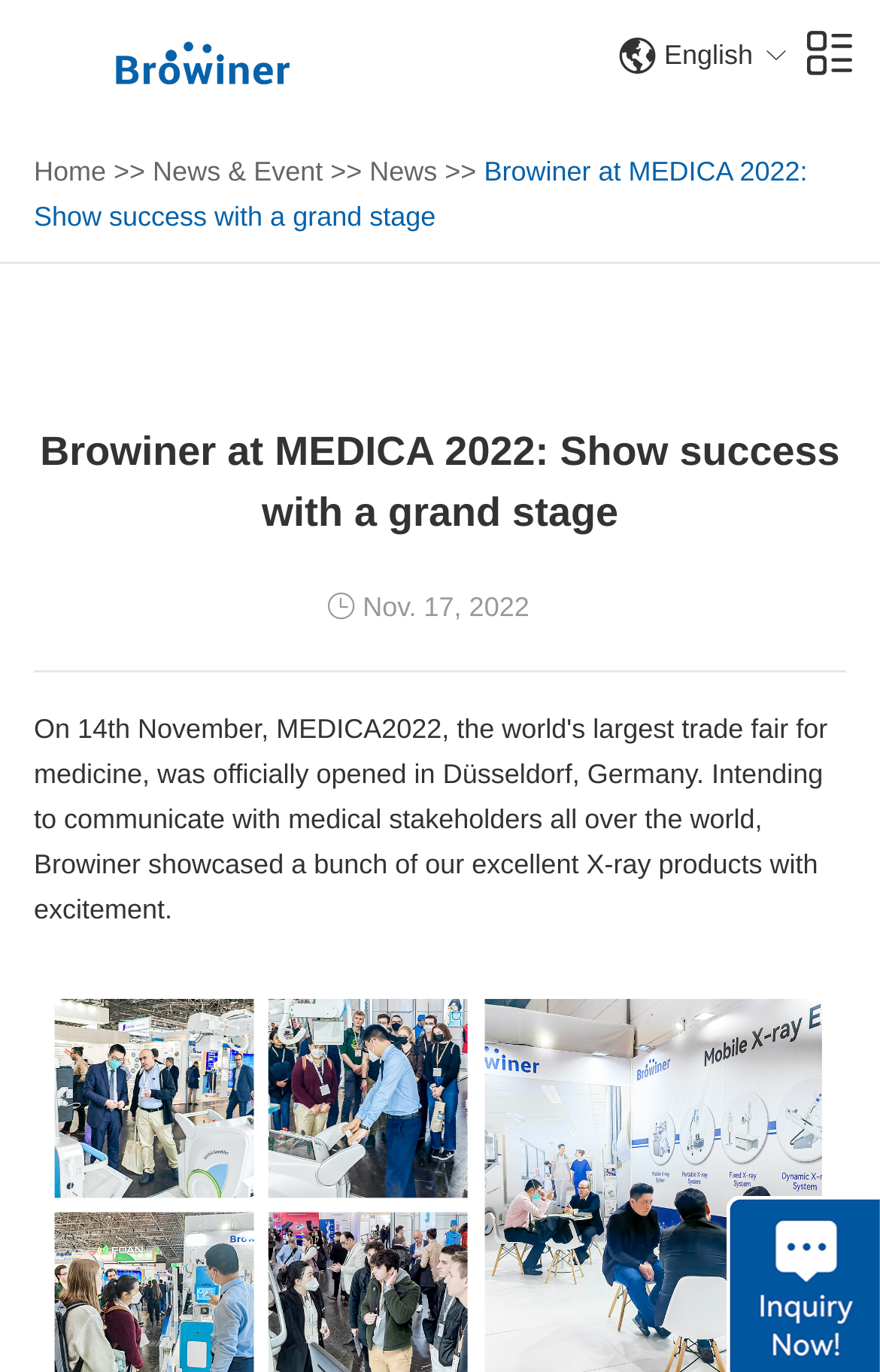Identify the first-level heading on the webpage and generate its text content.

Browiner at MEDICA 2022: Show success with a grand stage